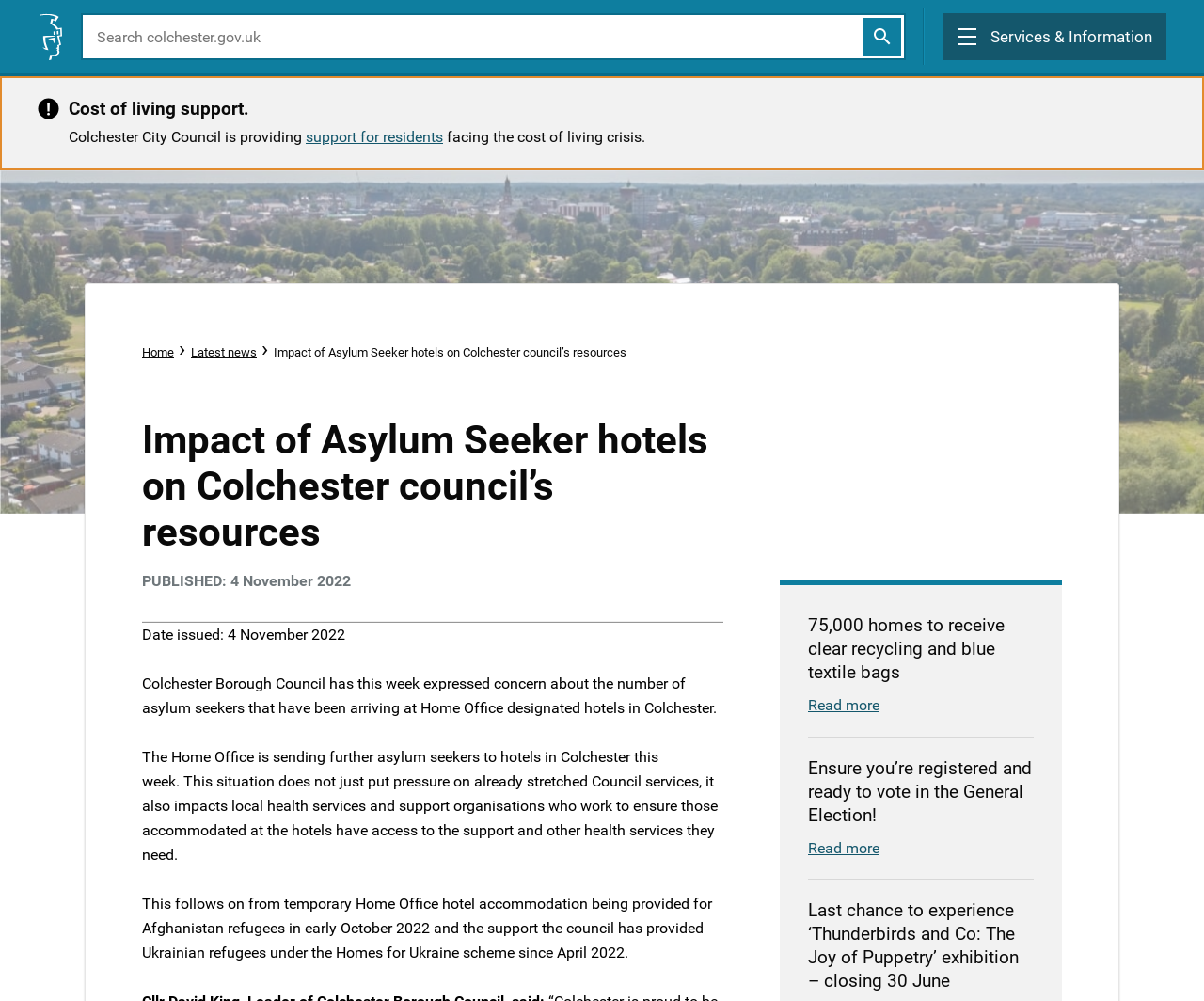Identify the bounding box coordinates for the element that needs to be clicked to fulfill this instruction: "search on the website". Provide the coordinates in the format of four float numbers between 0 and 1: [left, top, right, bottom].

[0.067, 0.013, 0.752, 0.06]